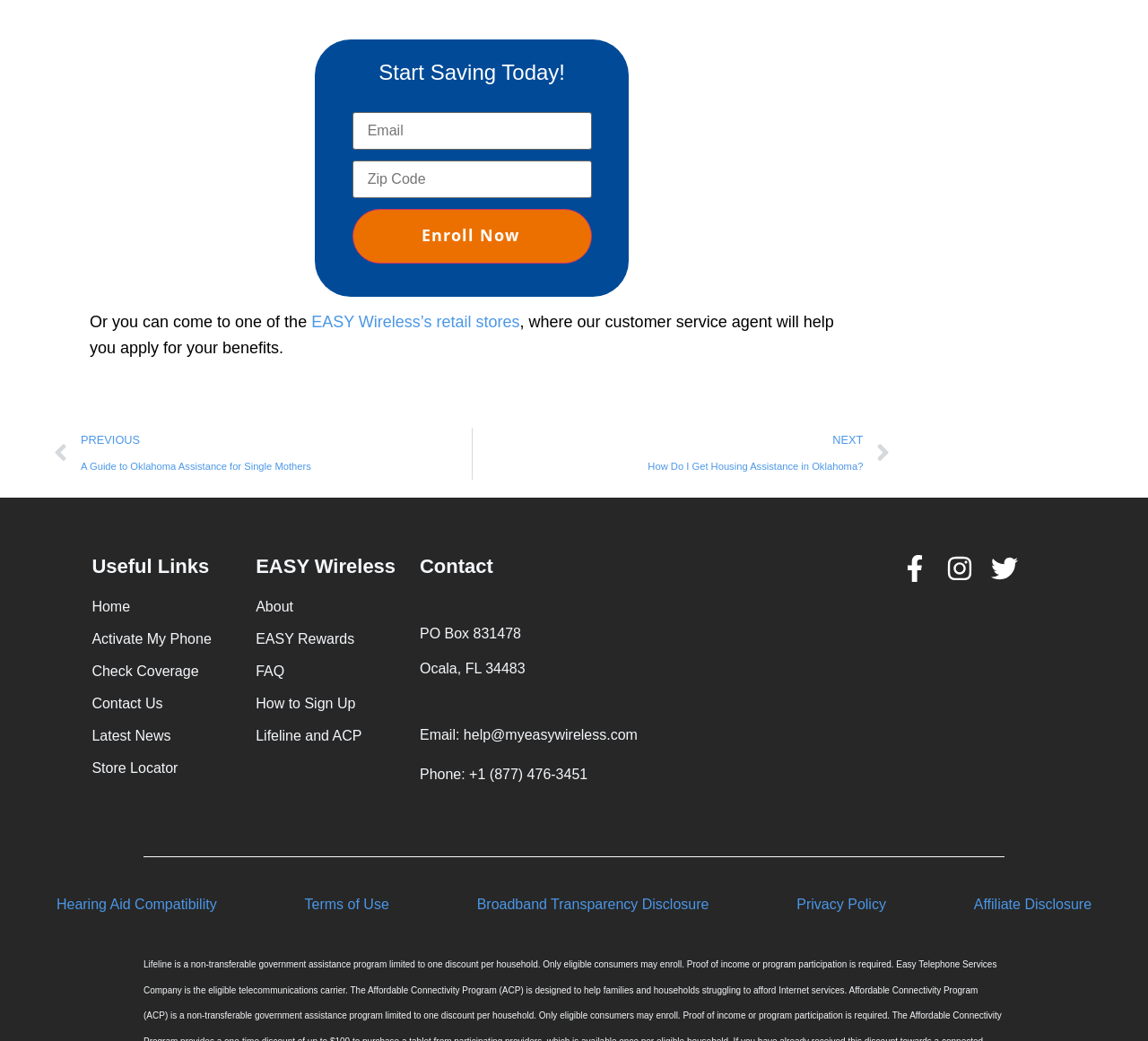Refer to the image and provide a thorough answer to this question:
What is the contact information for EASY Wireless?

The contact information for EASY Wireless is provided in the 'Contact' section, which includes a mailing address of PO Box 831478, Ocala, FL 34483, as well as email and phone contact information. This suggests that users can reach out to EASY Wireless through multiple channels.